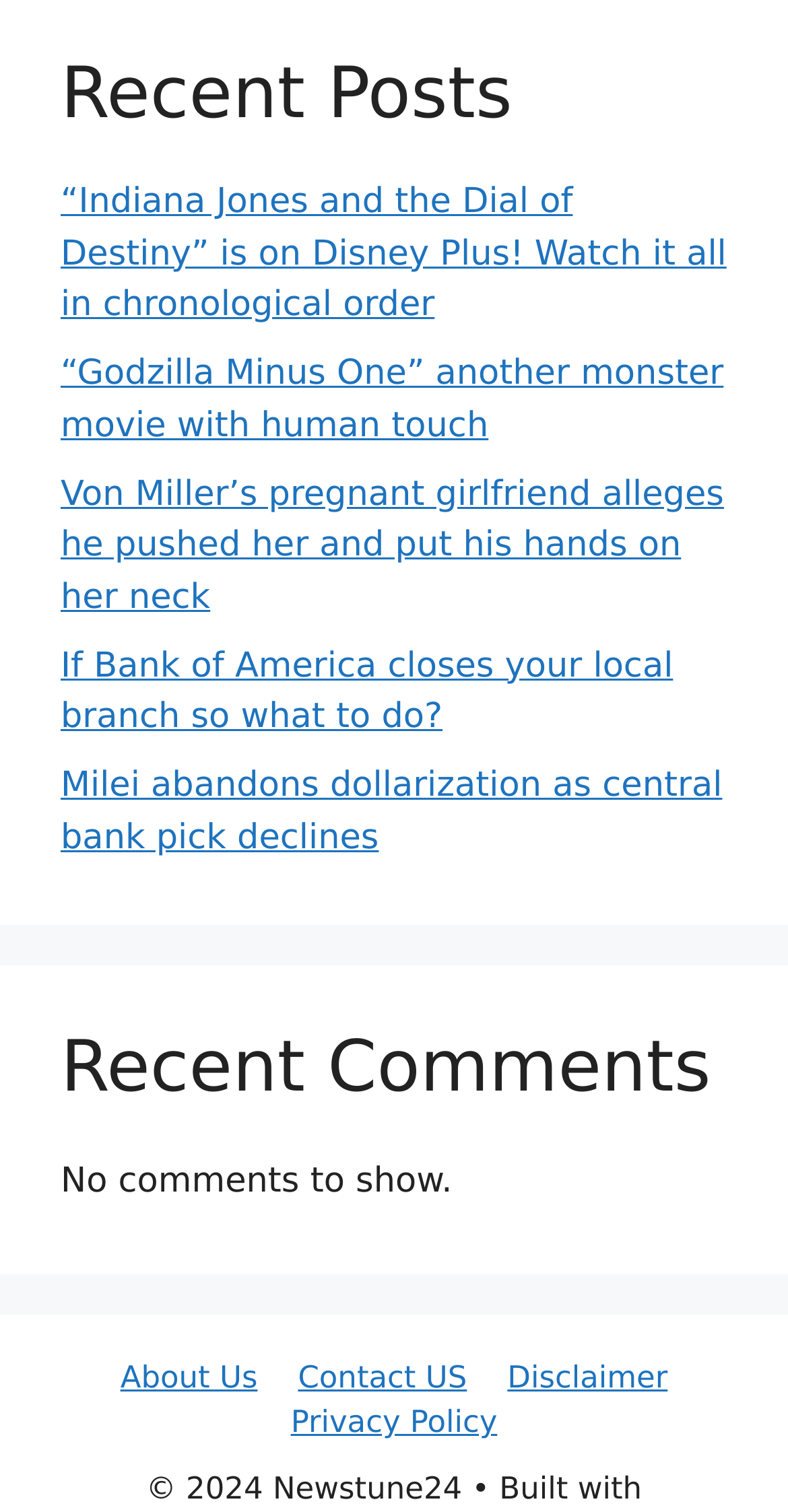Please specify the bounding box coordinates for the clickable region that will help you carry out the instruction: "access Vol. 13, Issue 2, 2017".

None